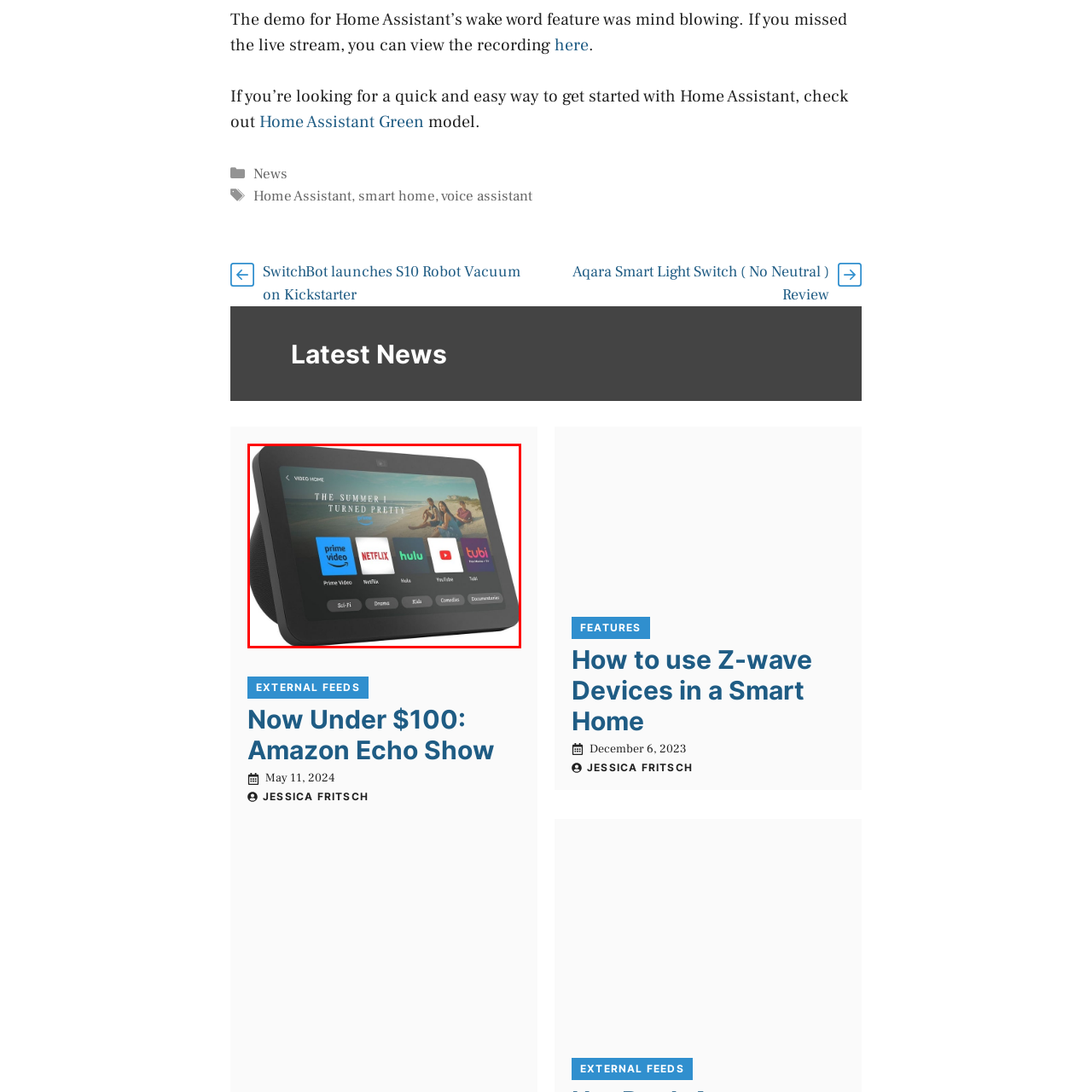Concentrate on the image inside the red border and answer the question in one word or phrase: 
How many streaming services are displayed on the device?

5